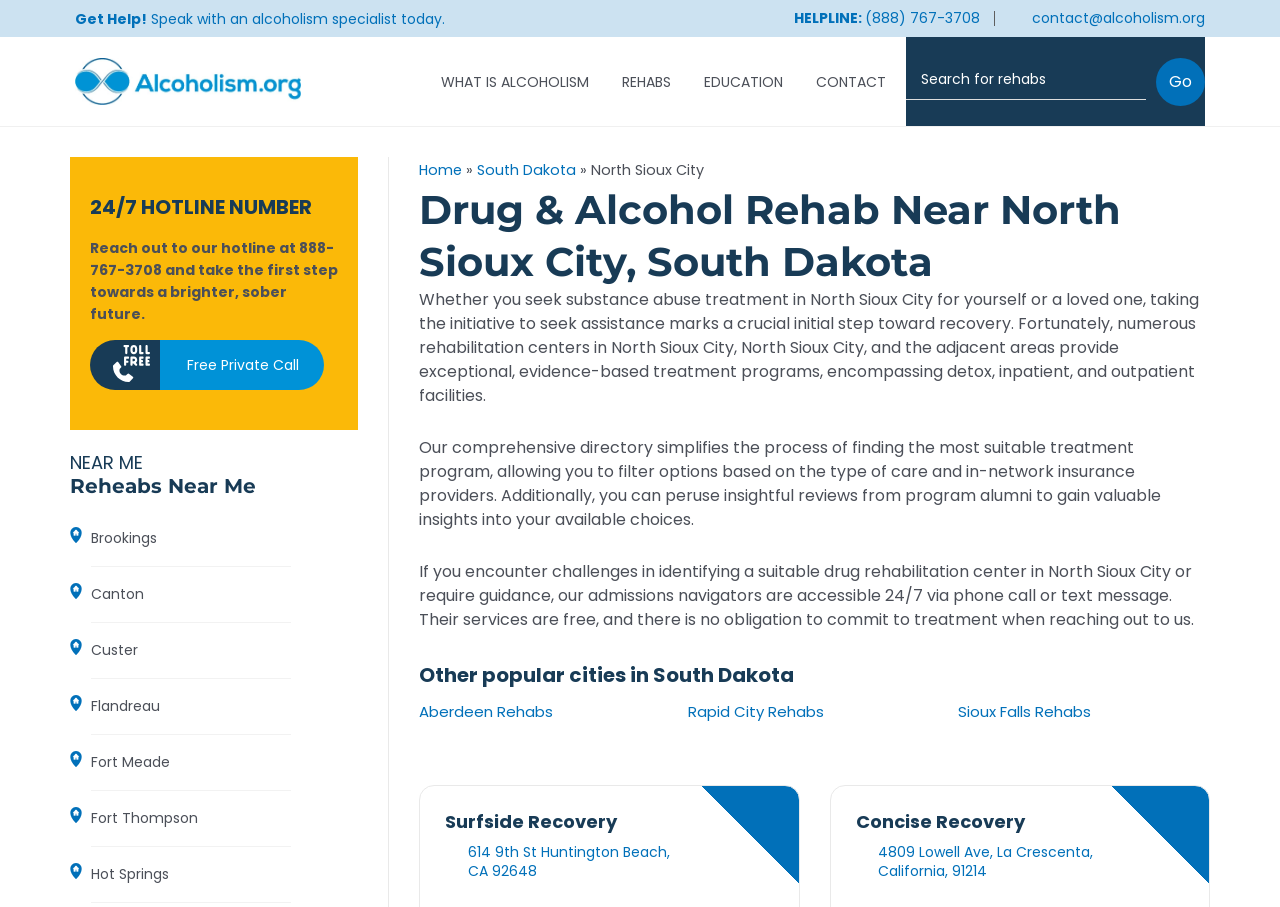Identify the bounding box coordinates of the clickable section necessary to follow the following instruction: "Call the hotline number". The coordinates should be presented as four float numbers from 0 to 1, i.e., [left, top, right, bottom].

[0.675, 0.009, 0.765, 0.031]